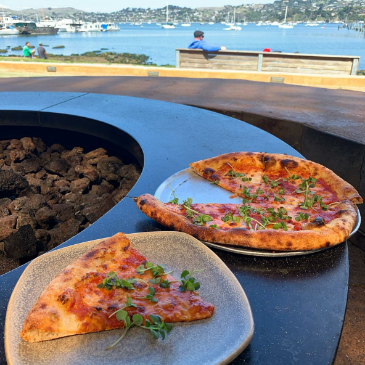Based on the image, provide a detailed response to the question:
Where are the people enjoying their time?

According to the caption, people can be seen 'leisurely enjoying their time, embodying the relaxed atmosphere of this picturesque waterfront setting', which implies that they are enjoying their time in a waterfront setting.